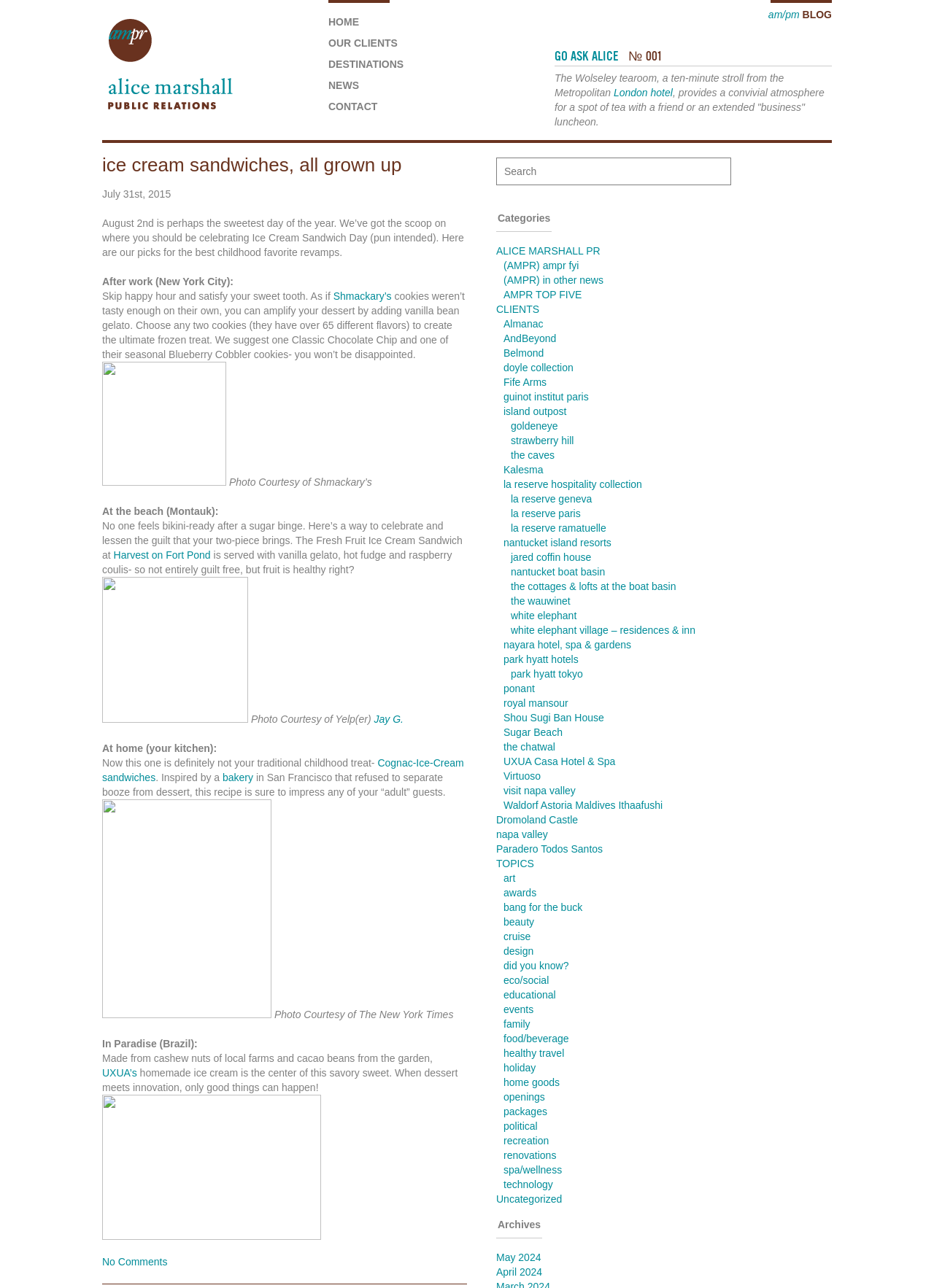Identify the bounding box coordinates of the element to click to follow this instruction: 'Read about ice cream sandwiches, all grown up'. Ensure the coordinates are four float values between 0 and 1, provided as [left, top, right, bottom].

[0.109, 0.119, 0.43, 0.136]